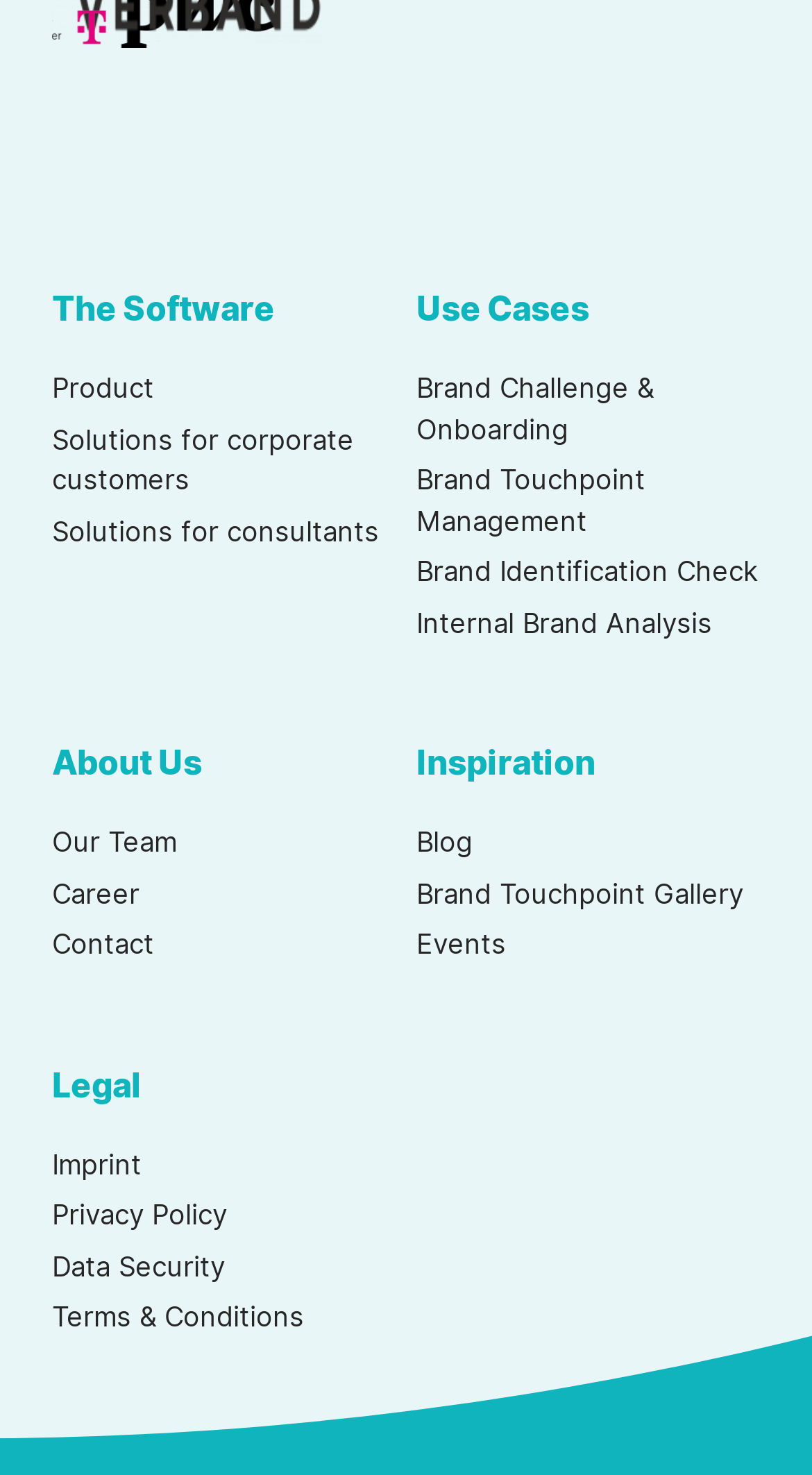What is the main category of the software?
Look at the image and answer the question using a single word or phrase.

Brand